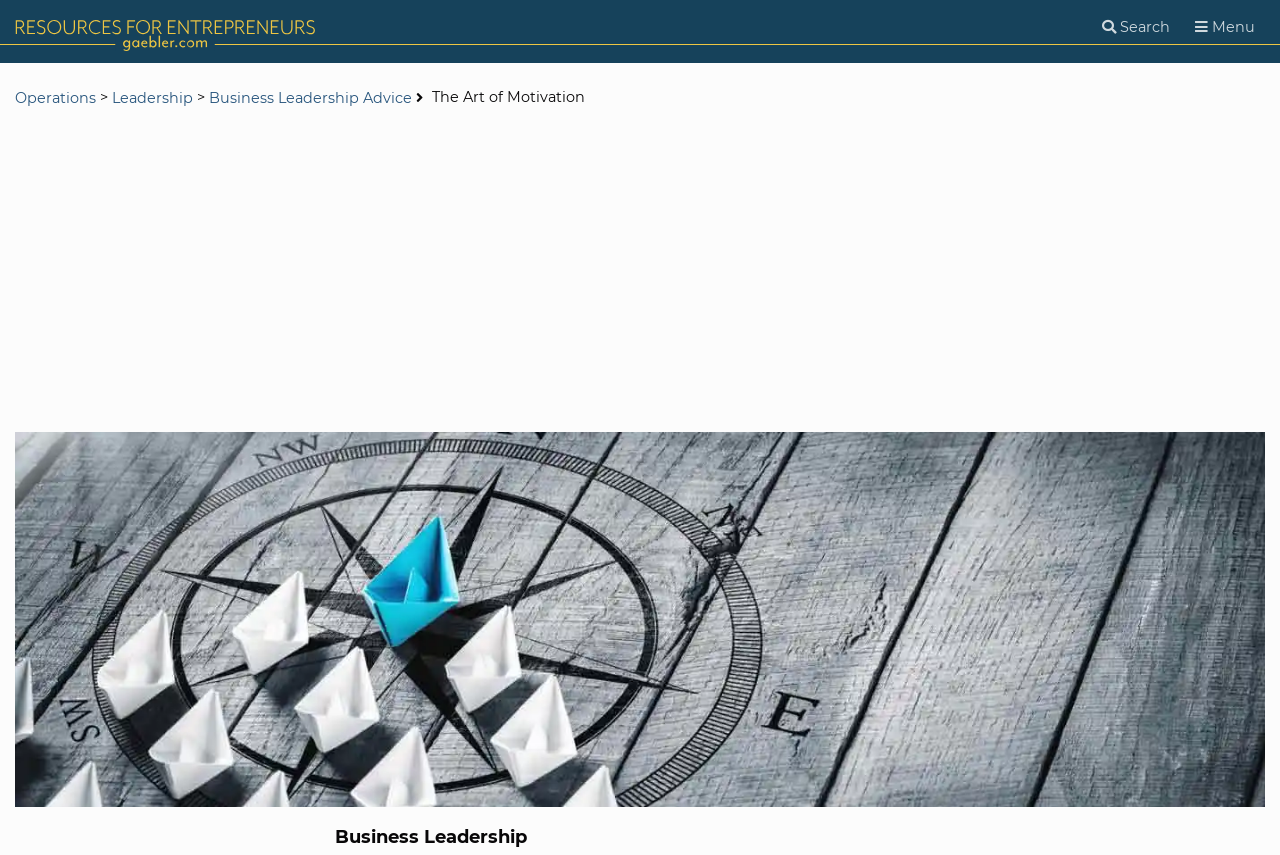Provide a thorough description of the webpage you see.

The webpage is about business leadership, specifically focusing on the art of motivation. At the top left corner, there is a link to "Resources for Entrepreneurs - Gaebler.com" accompanied by a small image. Next to it, there are two buttons, "Search" and "Menu", positioned at the top right corner. Below the buttons, there is a search bar with a "Search" button on the right side.

The main navigation menu is located below the search bar, consisting of links to "Operations", "Leadership", and "Business Leadership Advice". The title "The Art of Motivation" is displayed prominently in the middle of the page.

On the left side of the page, there is a large advertisement iframe that takes up most of the vertical space. At the bottom of the page, there is a large image related to "Leadership Best Practices". Finally, the page has a heading titled "Business Leadership" at the very bottom.